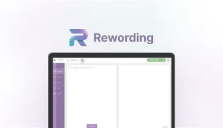Where is the text area located?
Using the screenshot, give a one-word or short phrase answer.

Right side